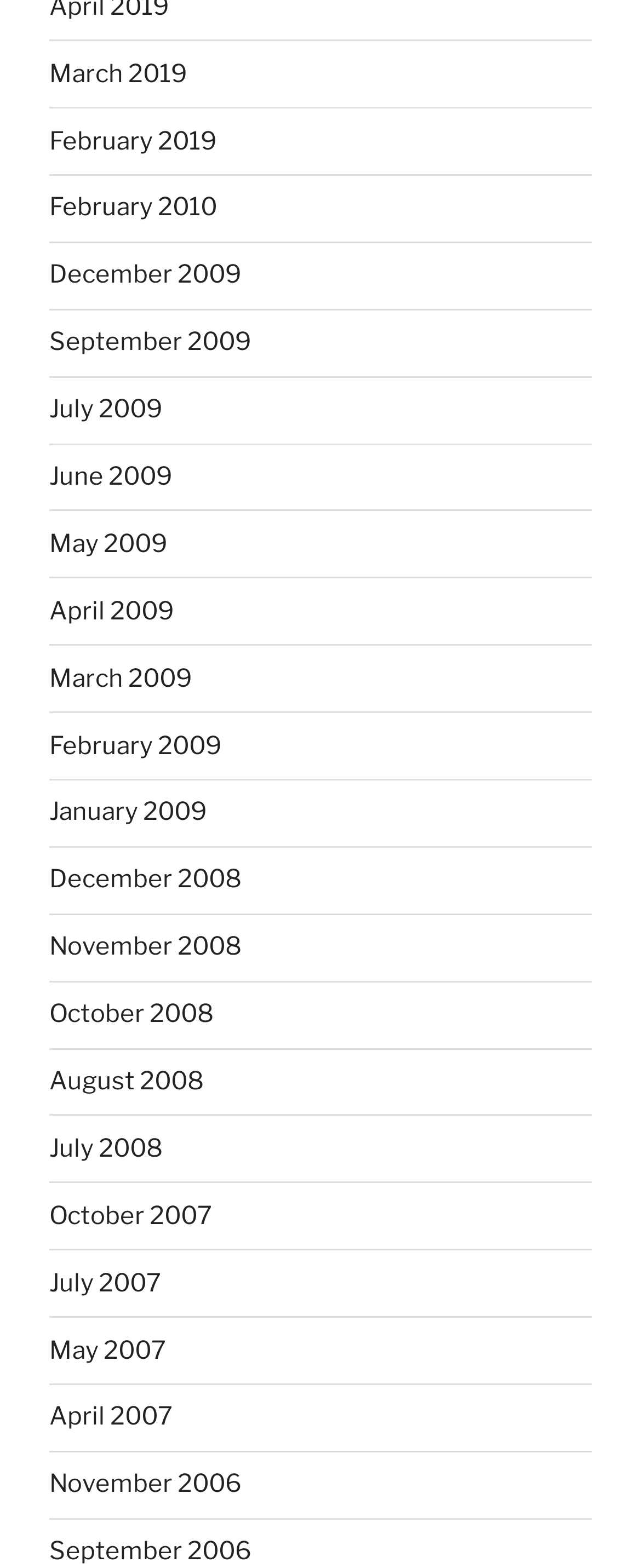Based on the image, provide a detailed response to the question:
How many links are listed in total?

I counted the total number of links listed, which are 23 in total, ranging from 'March 2019' to 'September 2006'.